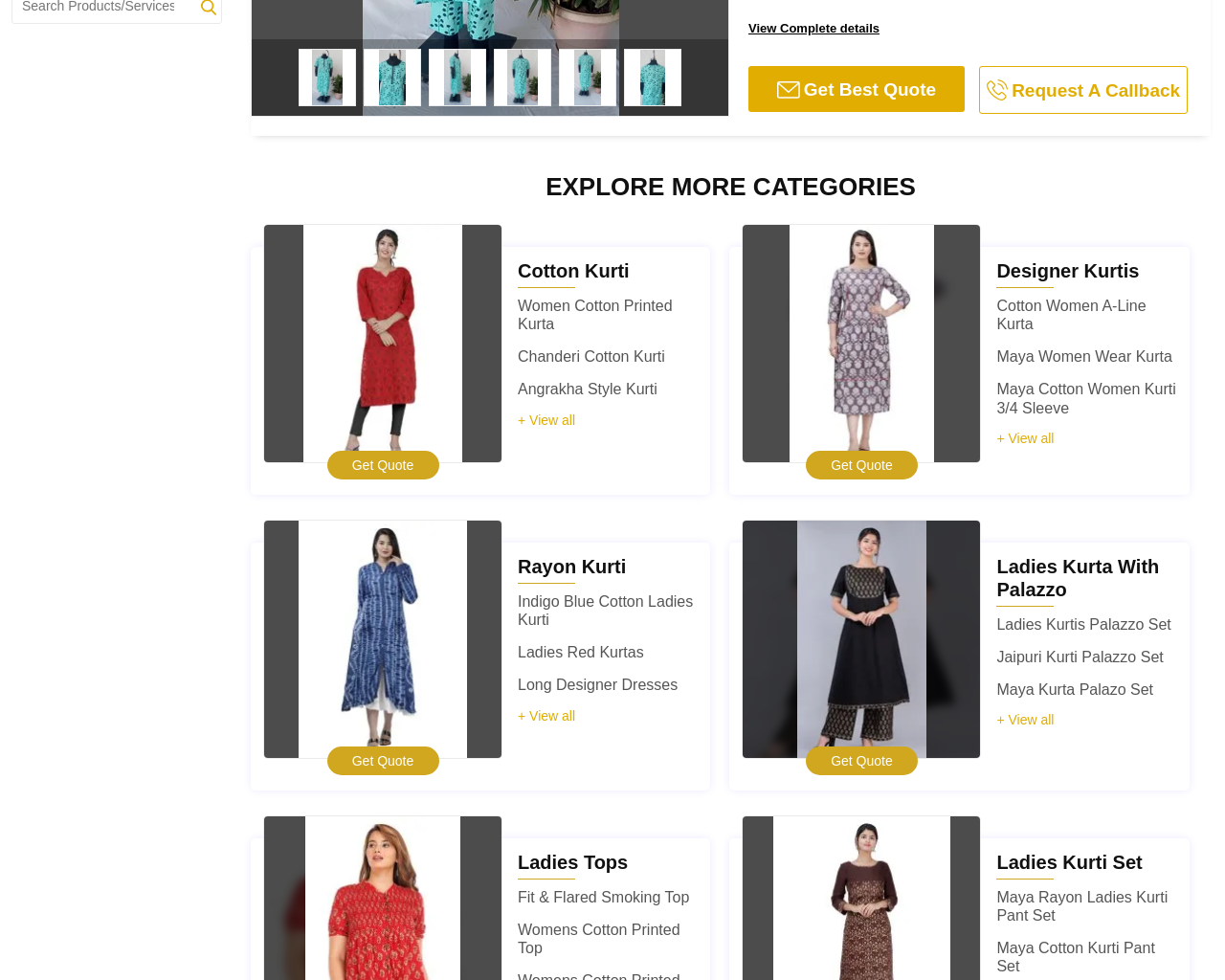Based on the element description Discovery Call, identify the bounding box of the UI element in the given webpage screenshot. The coordinates should be in the format (top-left x, top-left y, bottom-right x, bottom-right y) and must be between 0 and 1.

None